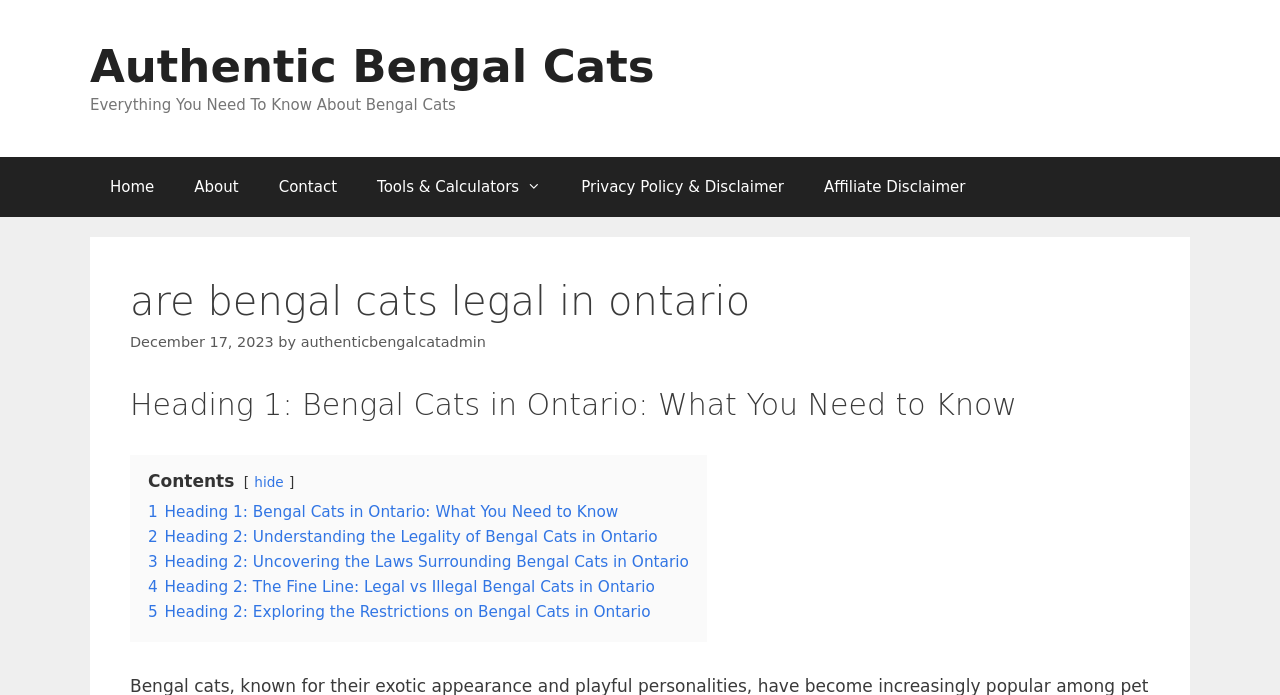Answer the following inquiry with a single word or phrase:
What is the purpose of the link 'hide'?

To hide the contents